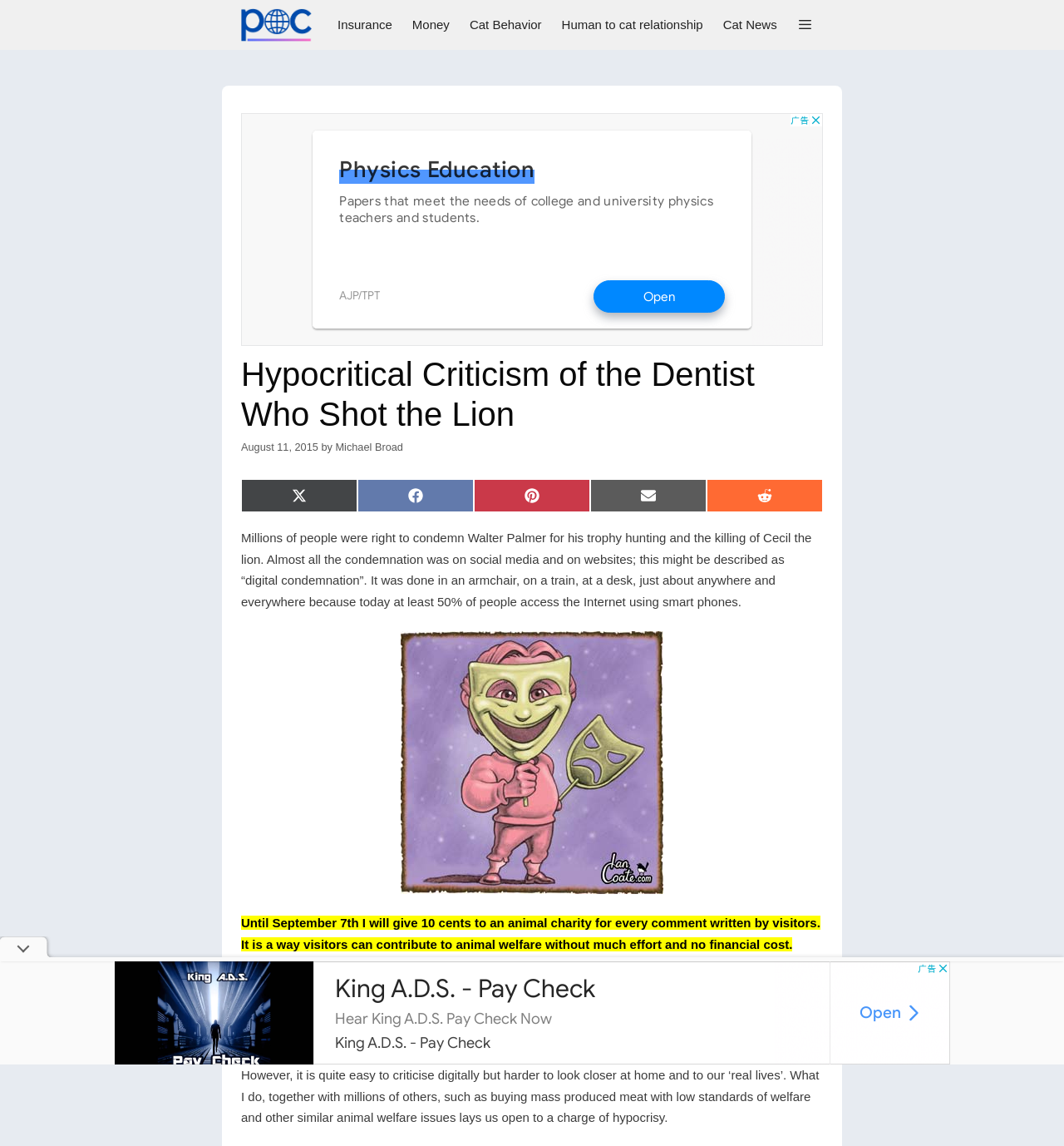What is the principal heading displayed on the webpage?

Hypocritical Criticism of the Dentist Who Shot the Lion